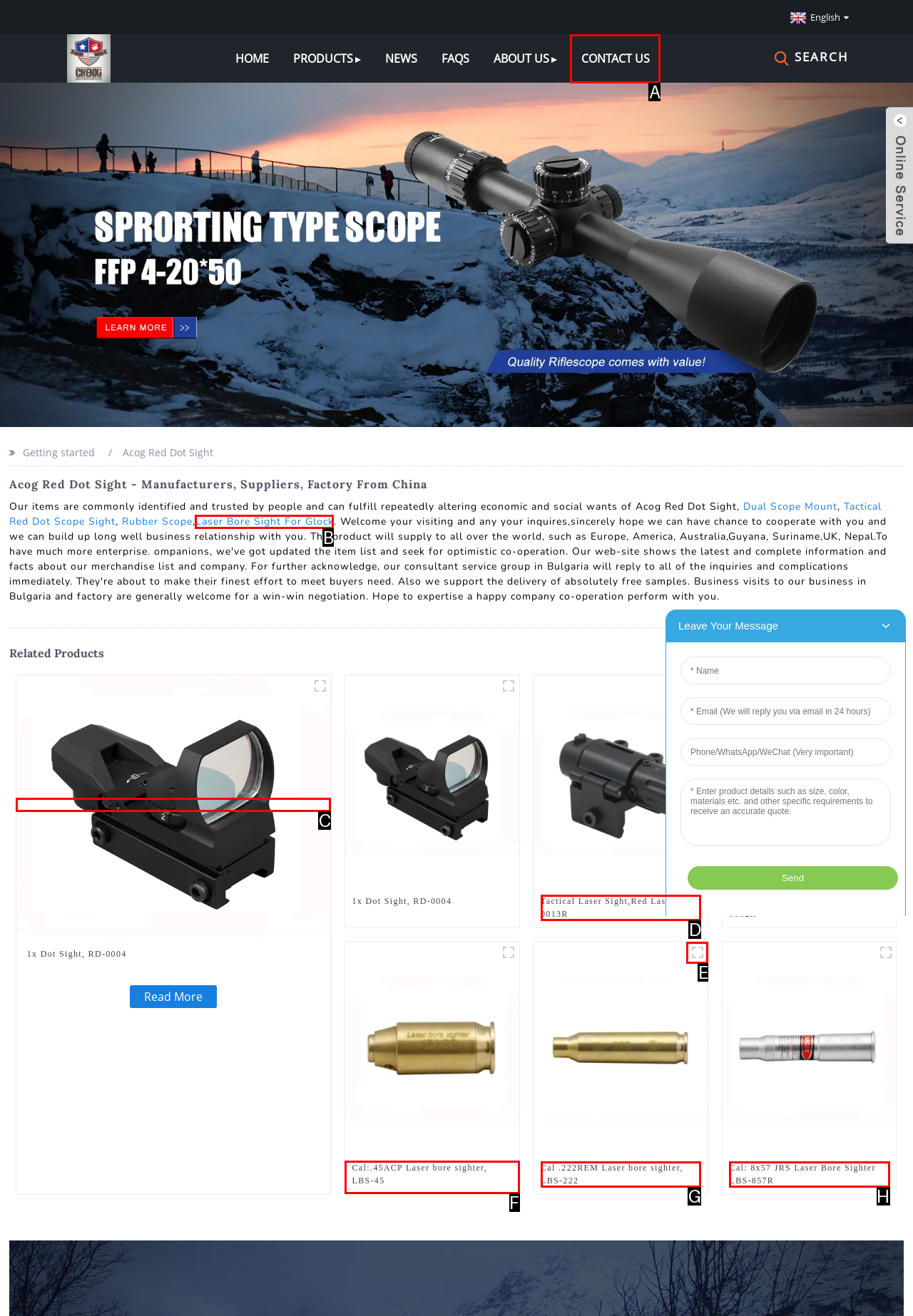To complete the task: Check the Cal:.45ACP Laser bore sighter, LBS-45 product, select the appropriate UI element to click. Respond with the letter of the correct option from the given choices.

F